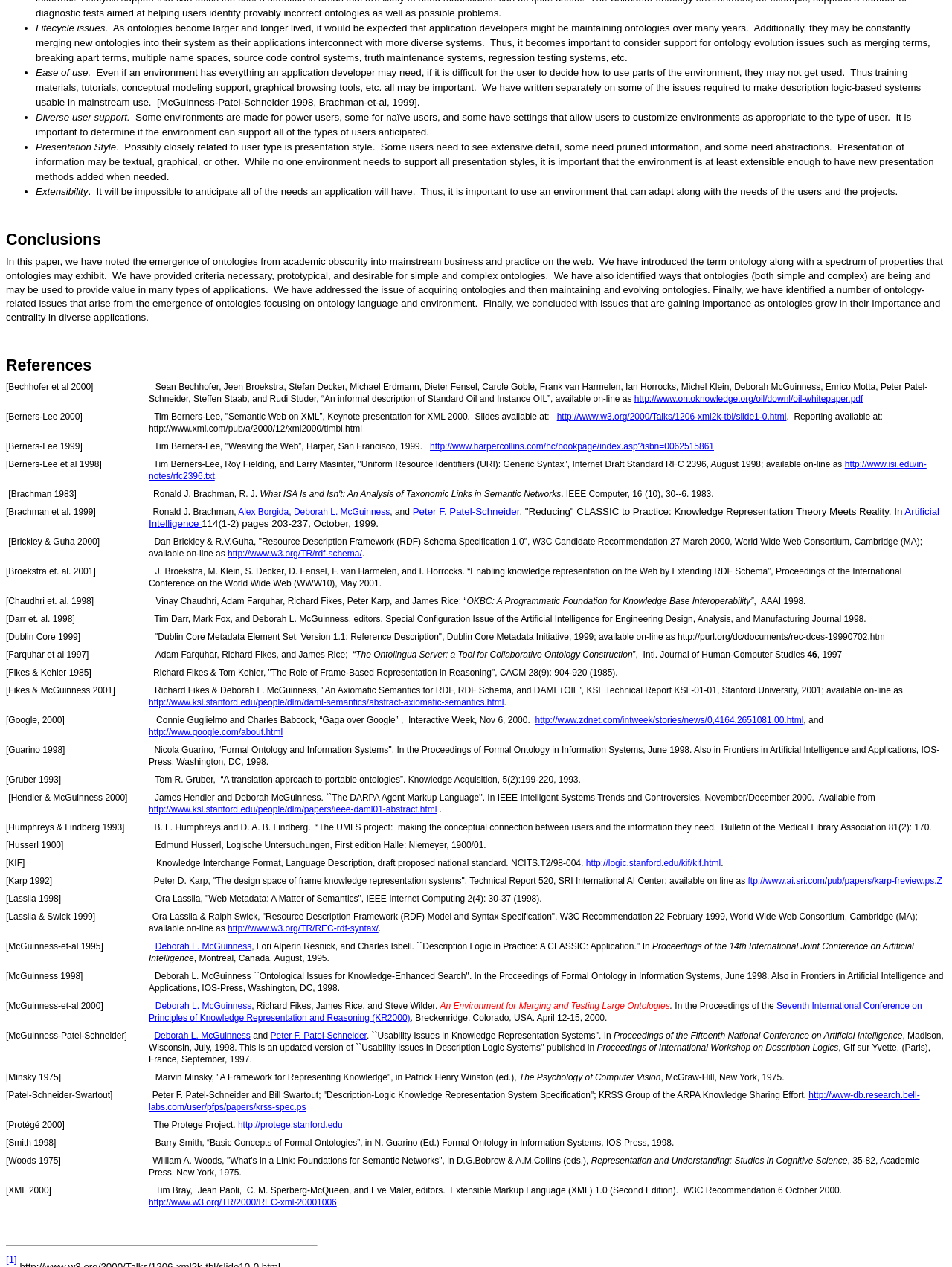Highlight the bounding box coordinates of the region I should click on to meet the following instruction: "Visit Greenville Tourism".

None